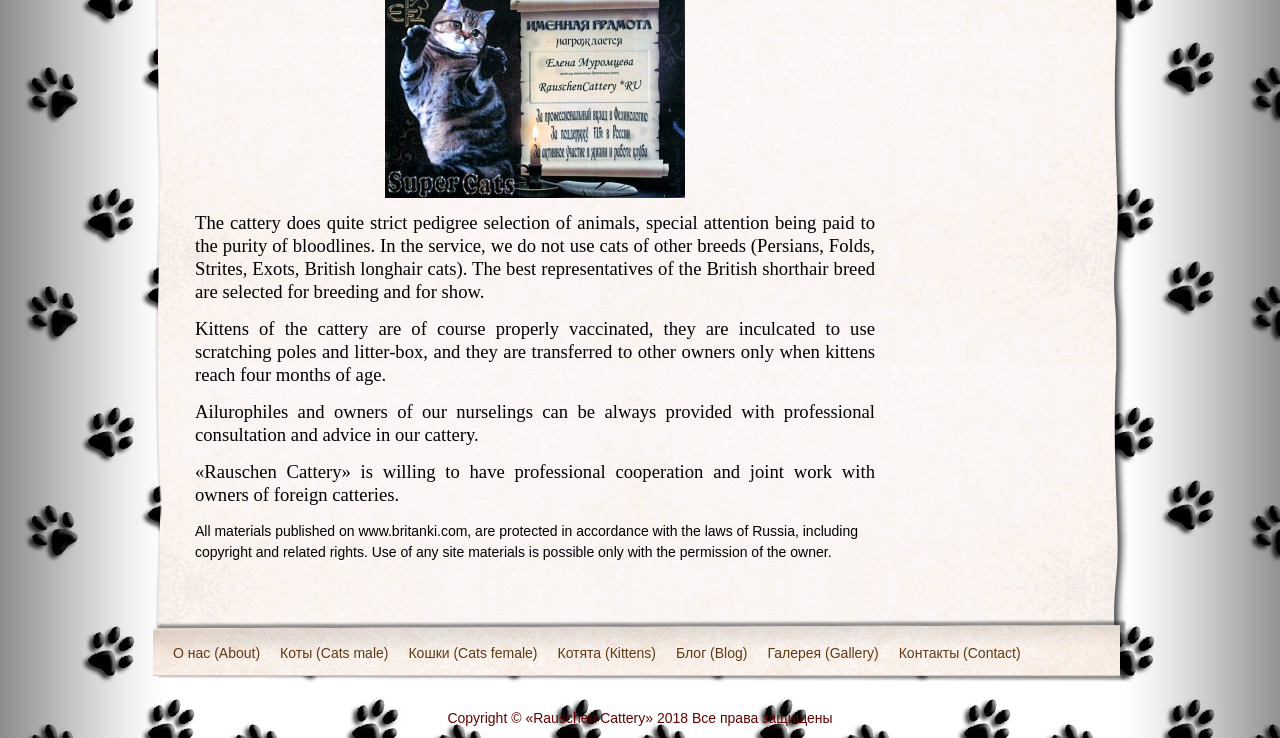At what age are kittens transferred to new owners?
Look at the image and respond with a one-word or short phrase answer.

Four months